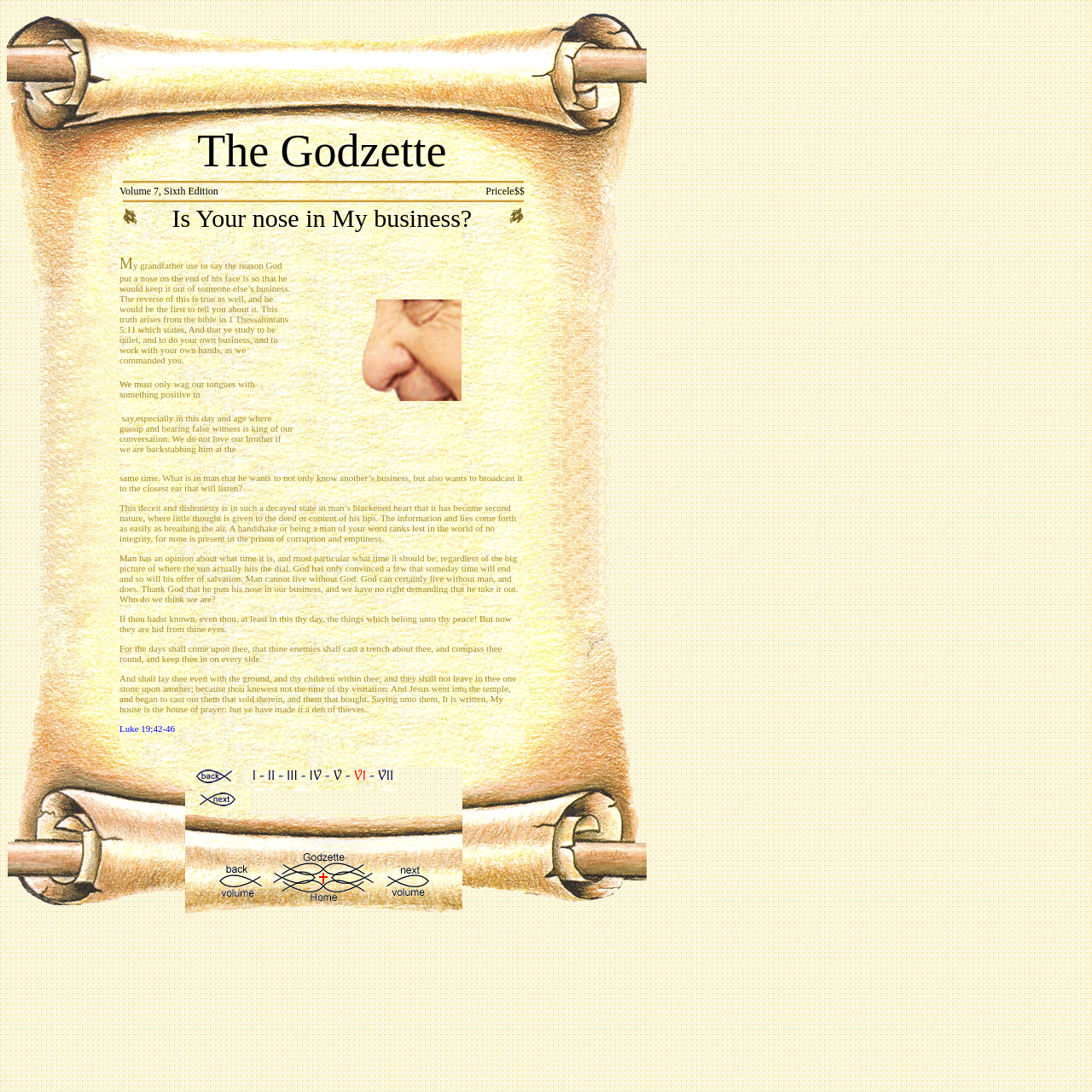Give a one-word or phrase response to the following question: What is the tone of the webpage content?

Reflective and cautionary